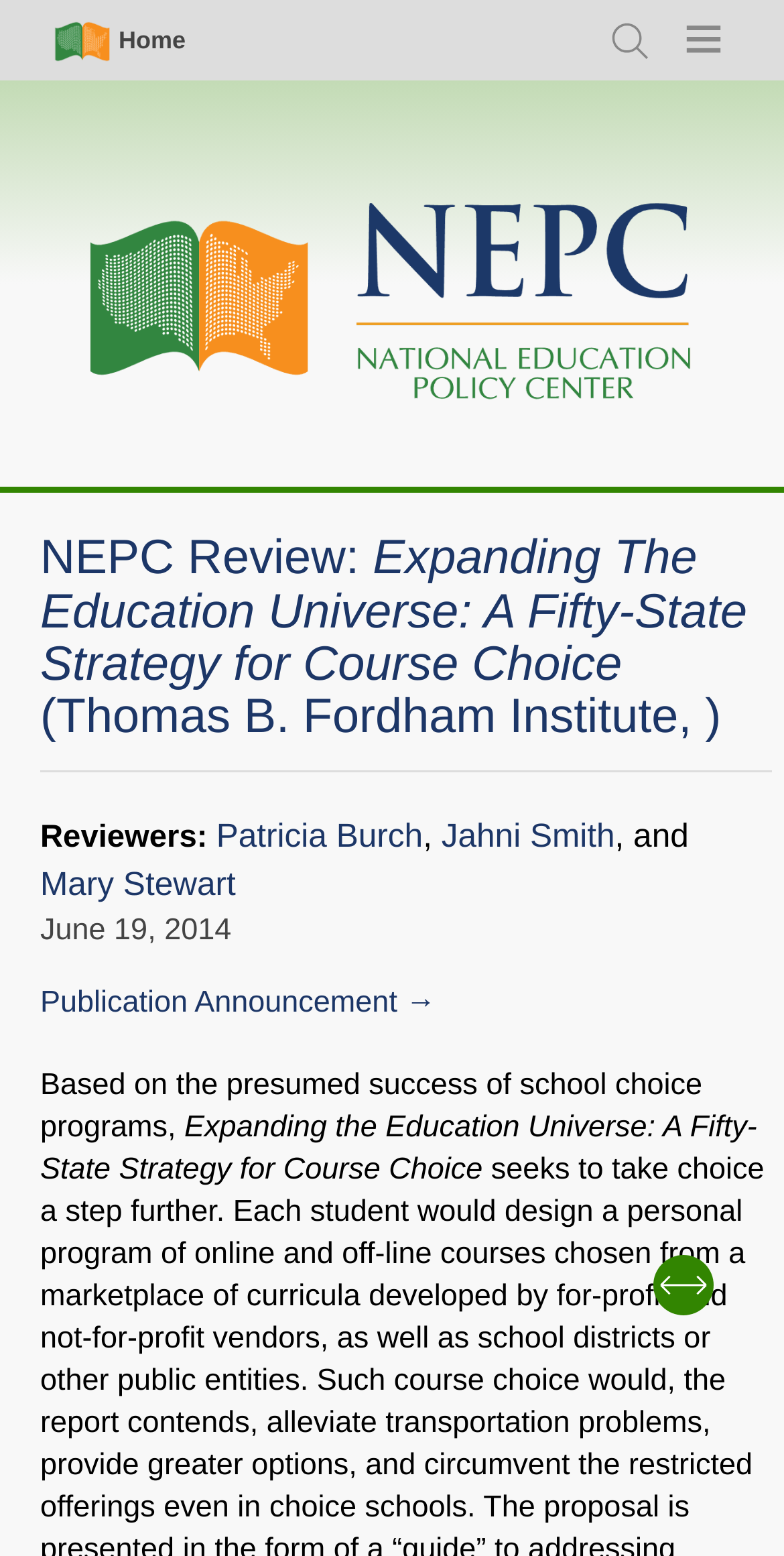Determine the bounding box of the UI component based on this description: "Patricia Burch". The bounding box coordinates should be four float values between 0 and 1, i.e., [left, top, right, bottom].

[0.276, 0.525, 0.539, 0.549]